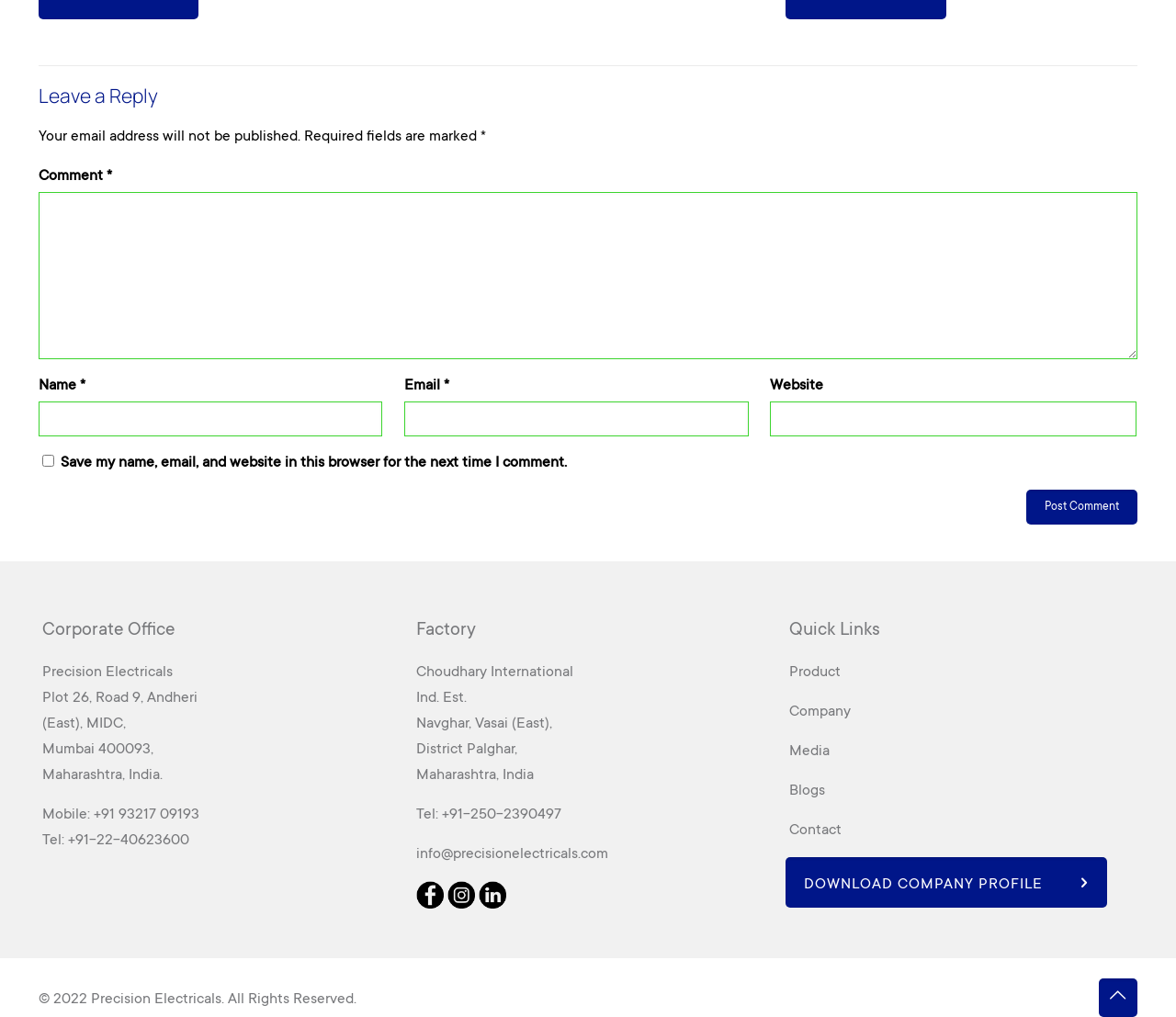Select the bounding box coordinates of the element I need to click to carry out the following instruction: "Enter your name".

[0.033, 0.394, 0.325, 0.429]